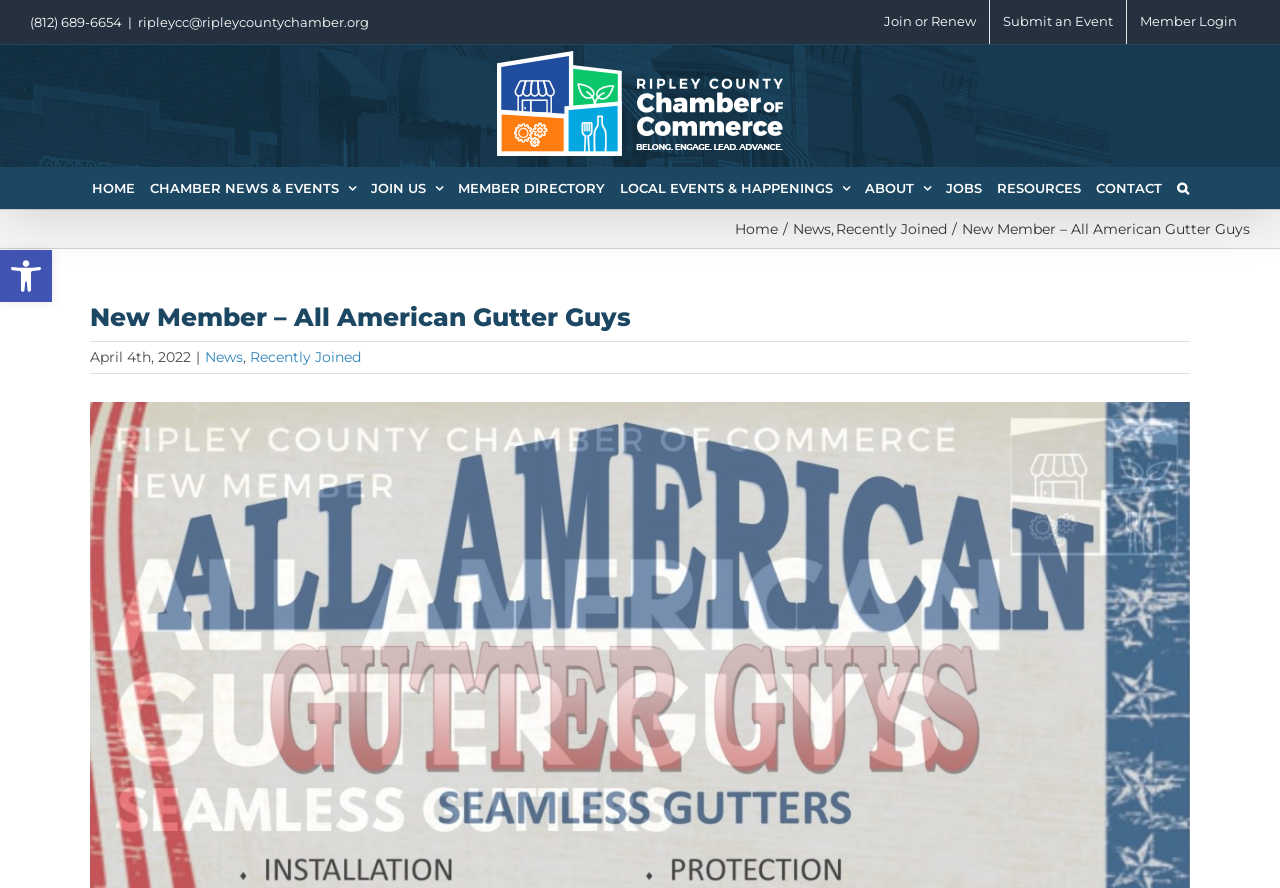Can you find the bounding box coordinates for the element to click on to achieve the instruction: "Search for something"?

[0.919, 0.189, 0.929, 0.234]